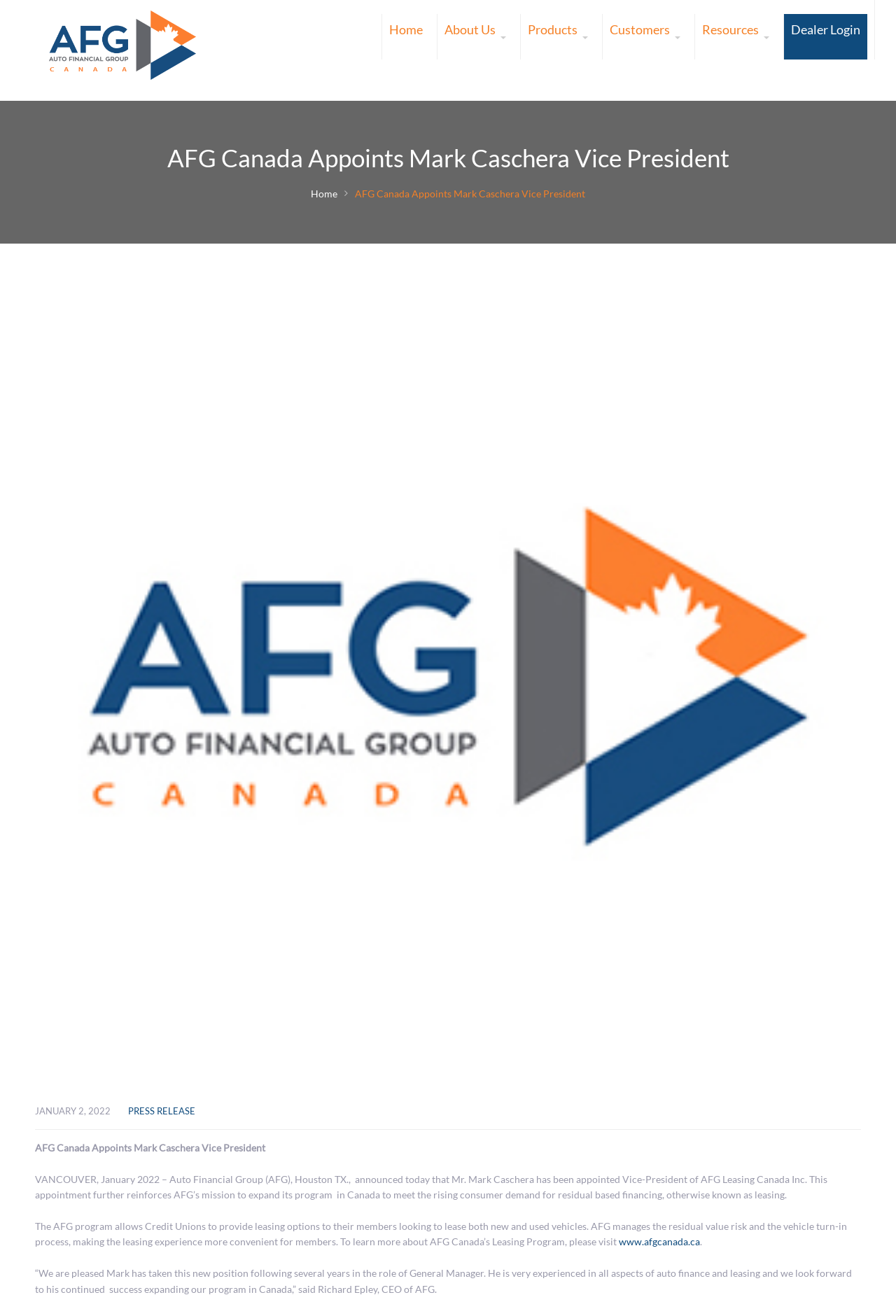Who is the CEO of AFG?
Refer to the image and give a detailed answer to the query.

I found the answer by reading the quote from the CEO, which is located at the bottom of the webpage. The quote starts with '“We are pleased Mark has taken this new position following several years in the role of General Manager...” and is attributed to Richard Epley, CEO of AFG.